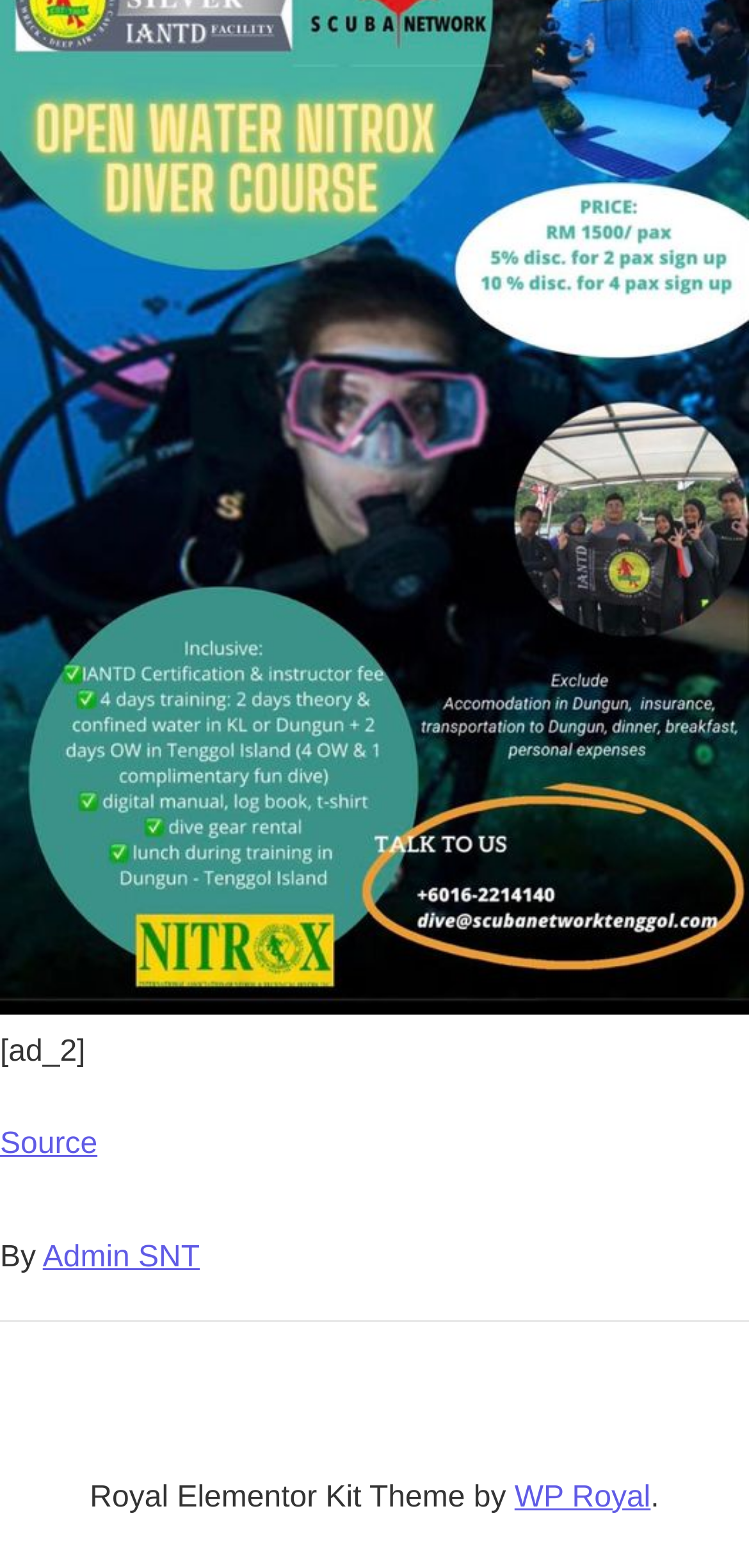What is the name of the developer of the theme?
Answer briefly with a single word or phrase based on the image.

WP Royal